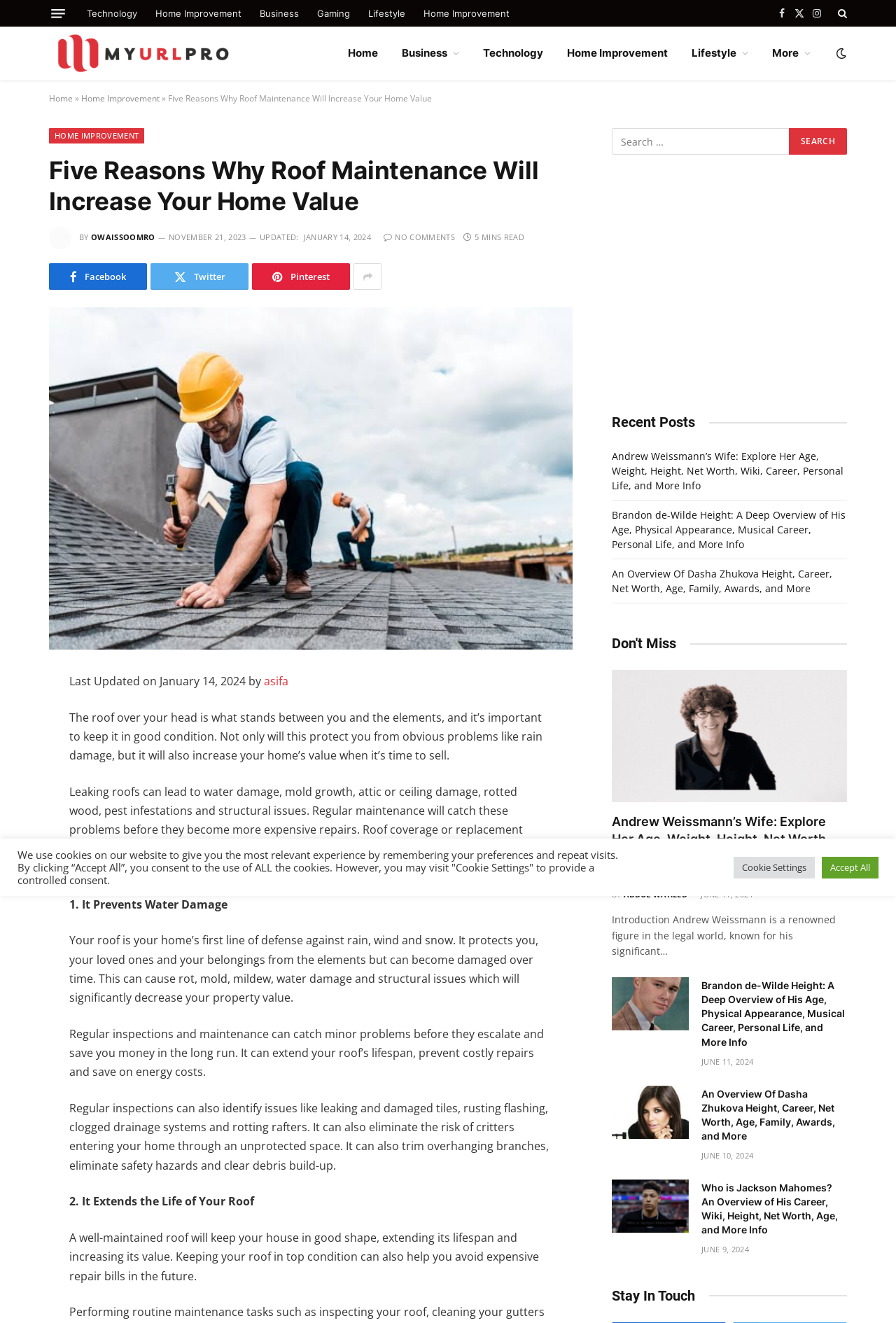Find the primary header on the webpage and provide its text.

Five Reasons Why Roof Maintenance Will Increase Your Home Value 